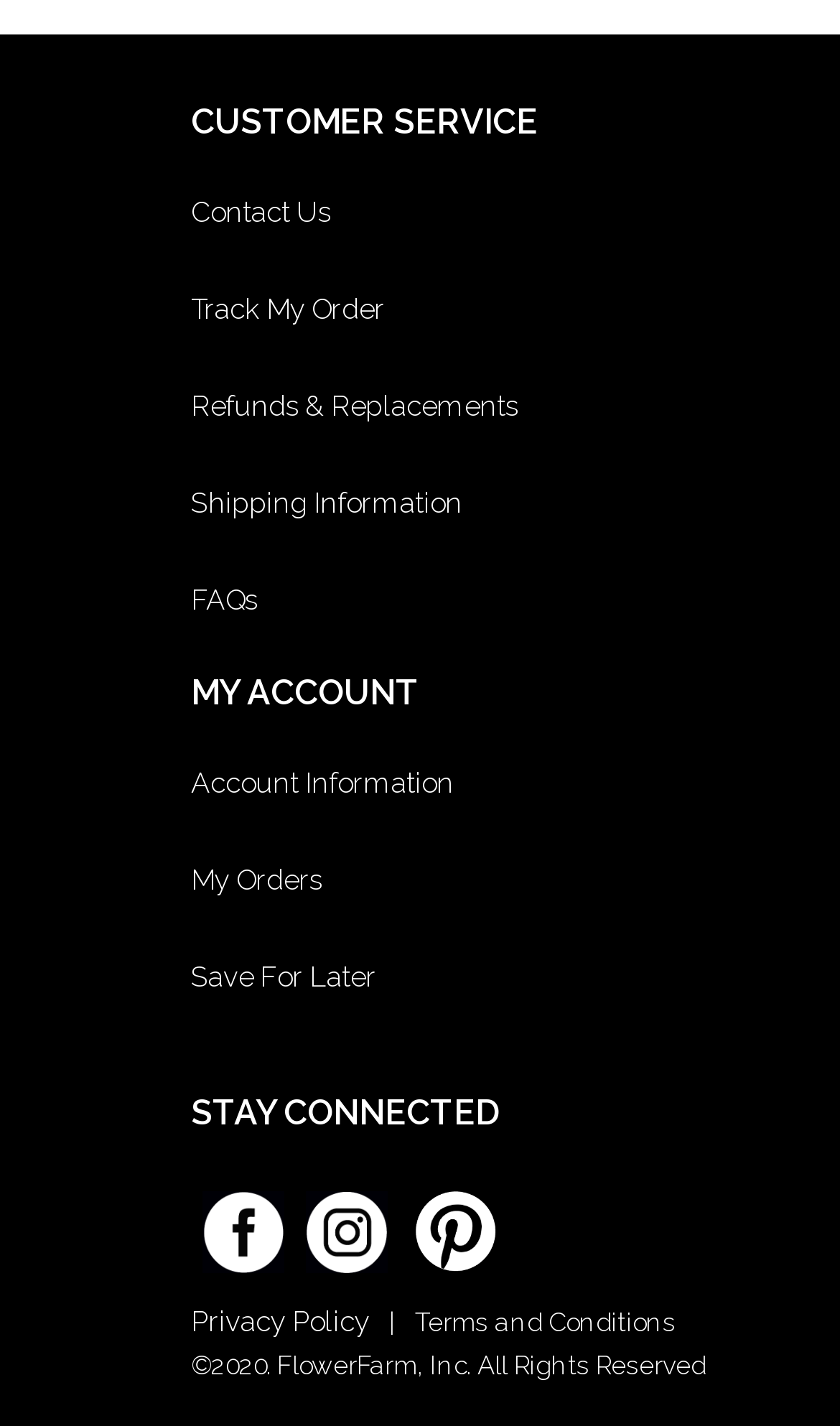Determine the bounding box for the HTML element described here: "aria-label="Facebook"". The coordinates should be given as [left, top, right, bottom] with each number being a float between 0 and 1.

[0.24, 0.824, 0.337, 0.882]